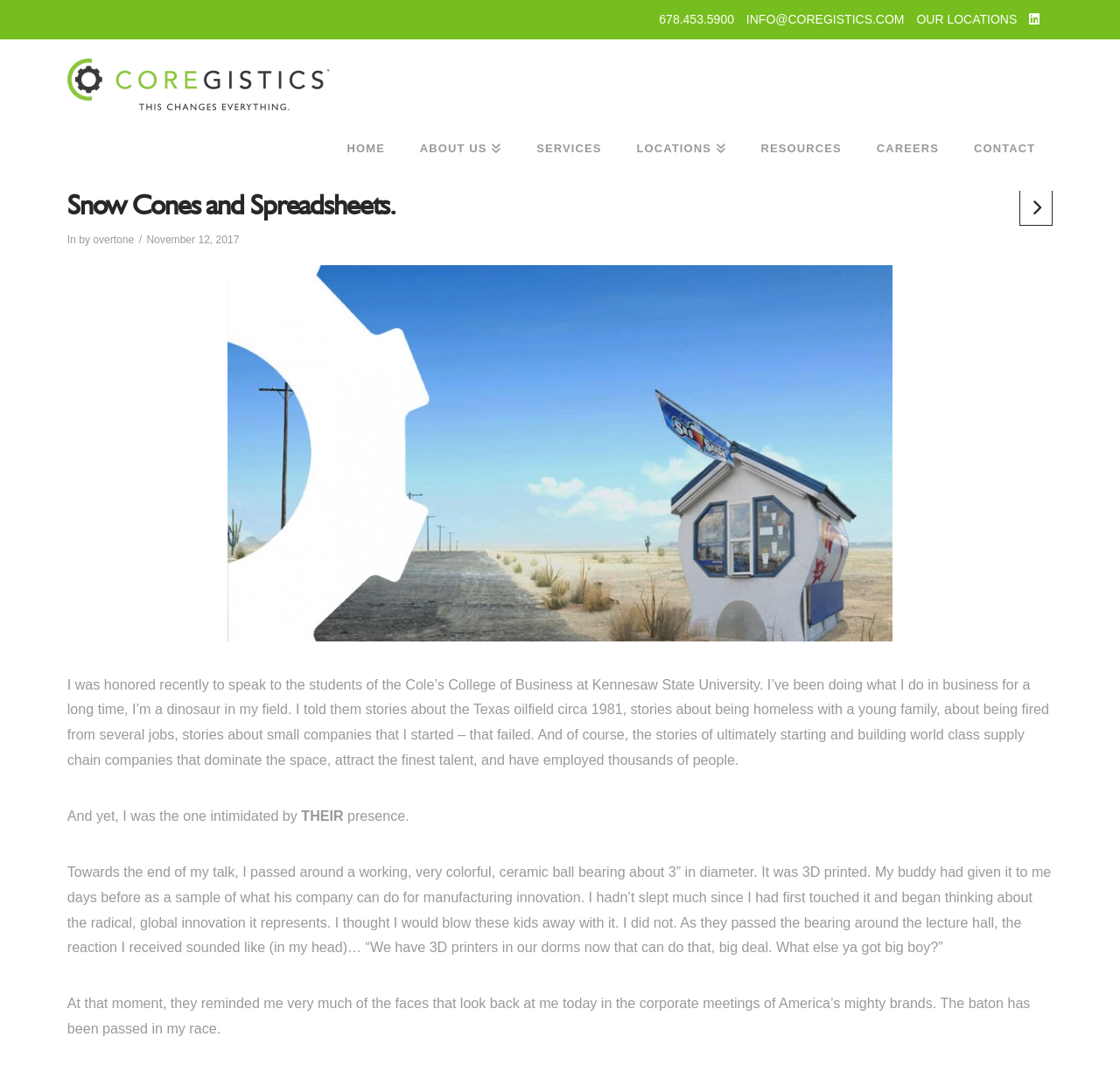Determine the bounding box coordinates for the area that needs to be clicked to fulfill this task: "Learn about Coregistics". The coordinates must be given as four float numbers between 0 and 1, i.e., [left, top, right, bottom].

[0.06, 0.054, 0.294, 0.102]